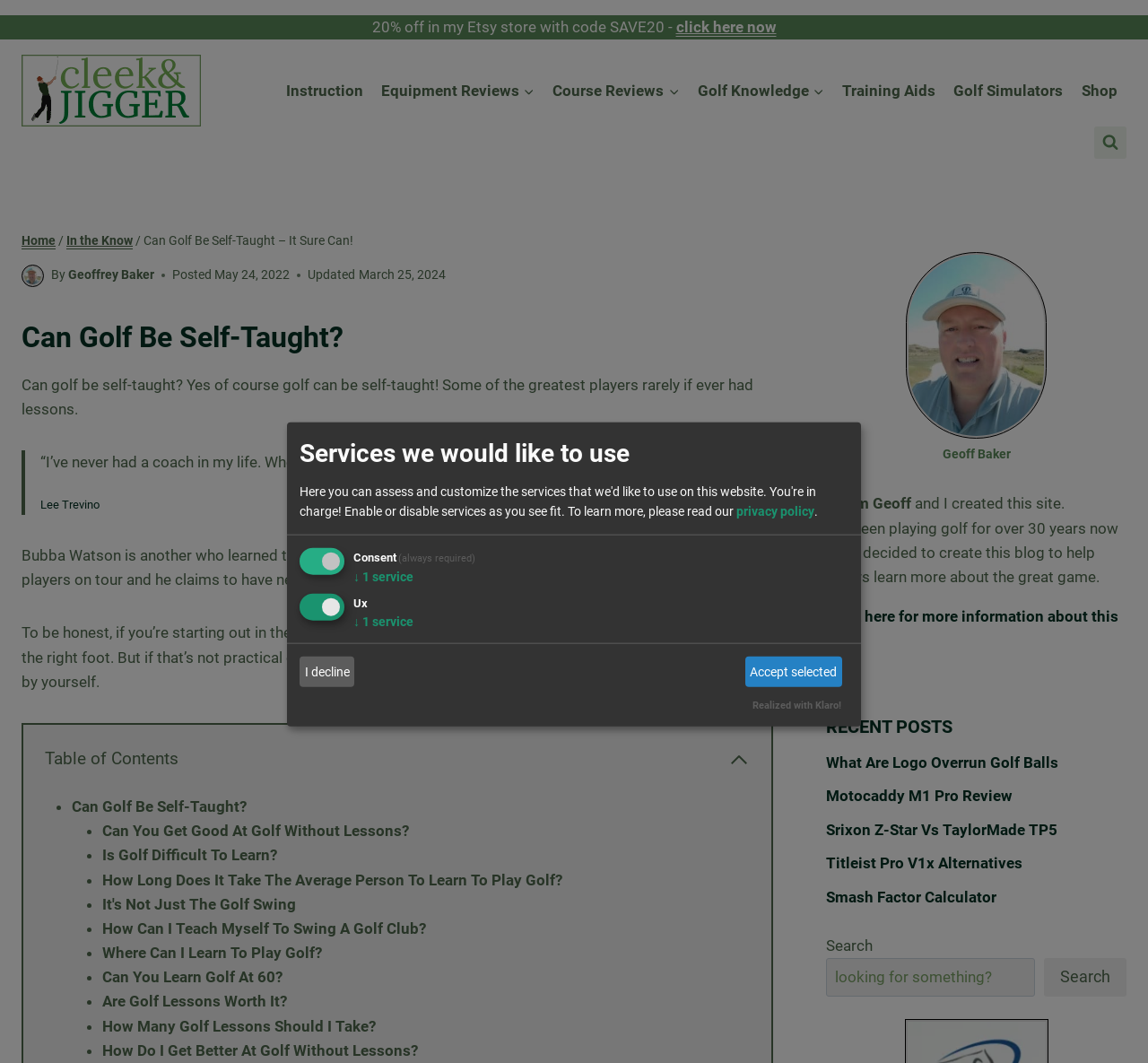Identify the bounding box coordinates of the region that needs to be clicked to carry out this instruction: "Click the 'Author image' link". Provide these coordinates as four float numbers ranging from 0 to 1, i.e., [left, top, right, bottom].

[0.019, 0.249, 0.038, 0.27]